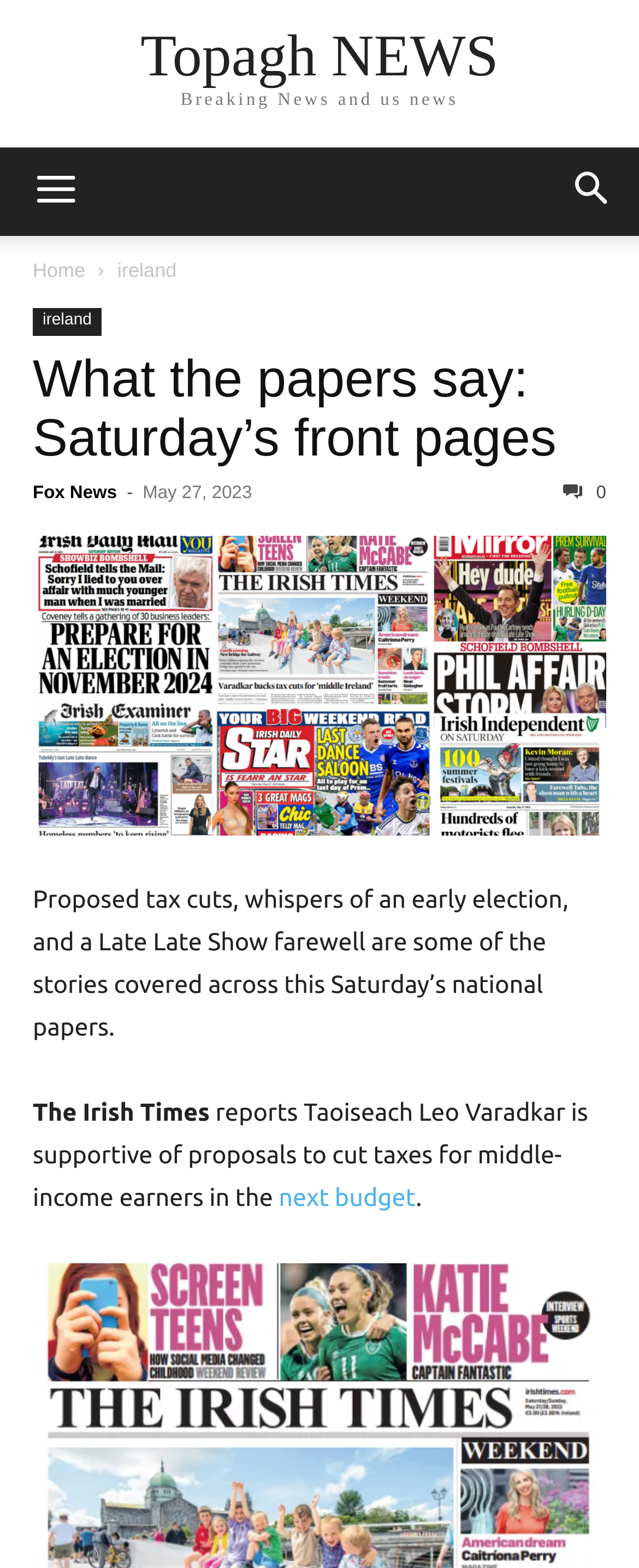Identify the bounding box coordinates of the region that needs to be clicked to carry out this instruction: "search". Provide these coordinates as four float numbers ranging from 0 to 1, i.e., [left, top, right, bottom].

[0.856, 0.094, 1.0, 0.15]